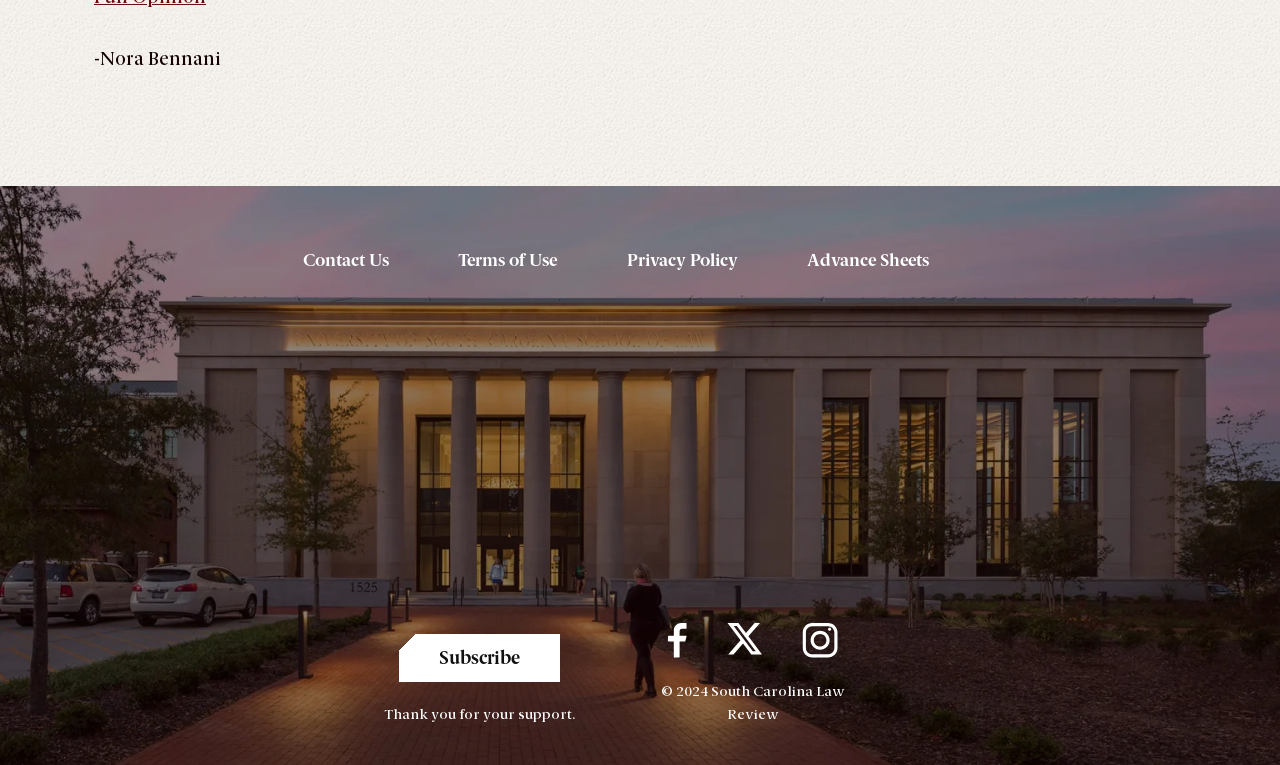Please determine the bounding box coordinates of the element's region to click for the following instruction: "click Subscribe".

[0.312, 0.829, 0.438, 0.892]